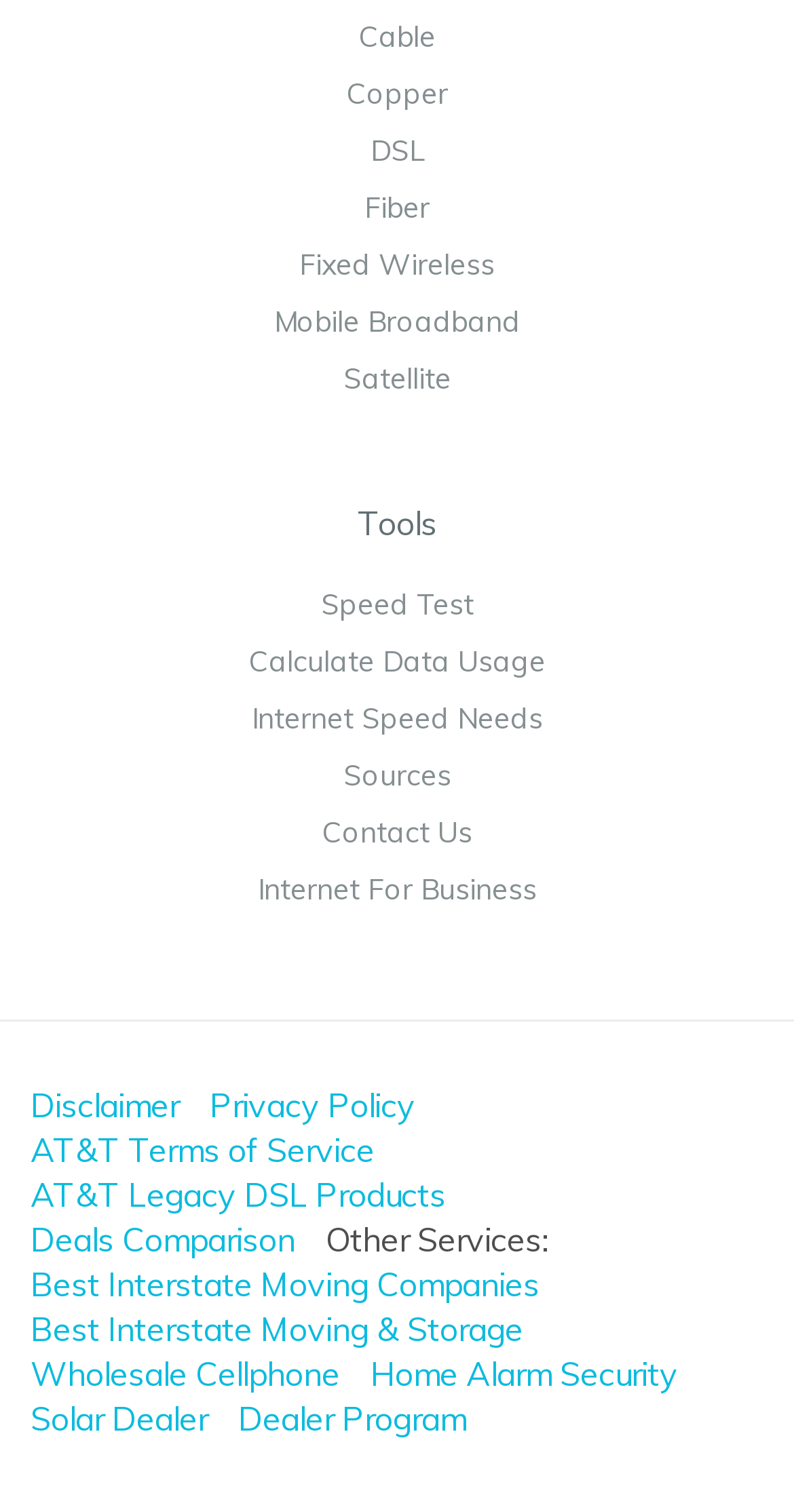Could you highlight the region that needs to be clicked to execute the instruction: "View Deals Comparison"?

[0.038, 0.806, 0.372, 0.833]